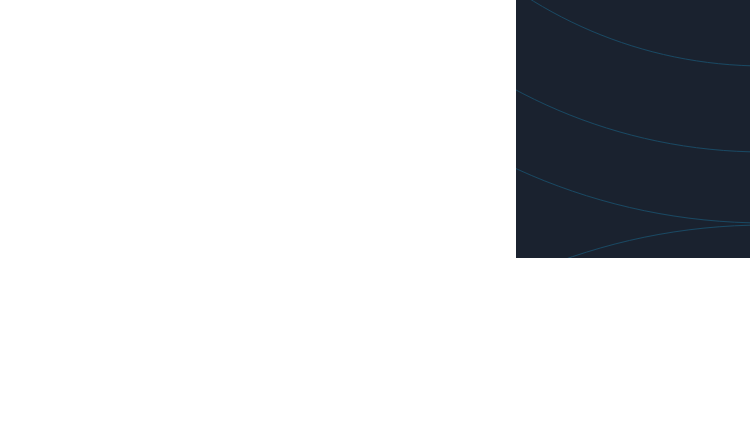Depict the image with a detailed narrative.

The image serves as a visual representation for the section discussing the differing approaches of extraction versus non-extraction therapy in orthodontics. Positioned between important text headers, it complements the conversation on treatment options presented by Szymanowski Orthodontics. The text previous to the image emphasizes the need for careful planning and tailored strategies based on individual patient needs, highlighting non-extraction therapy as a less intrusive alternative for addressing mild to moderate crowding. The image effectively bridges this discussion, reinforcing the message that understanding both therapies is essential before deciding on the best course of treatment.